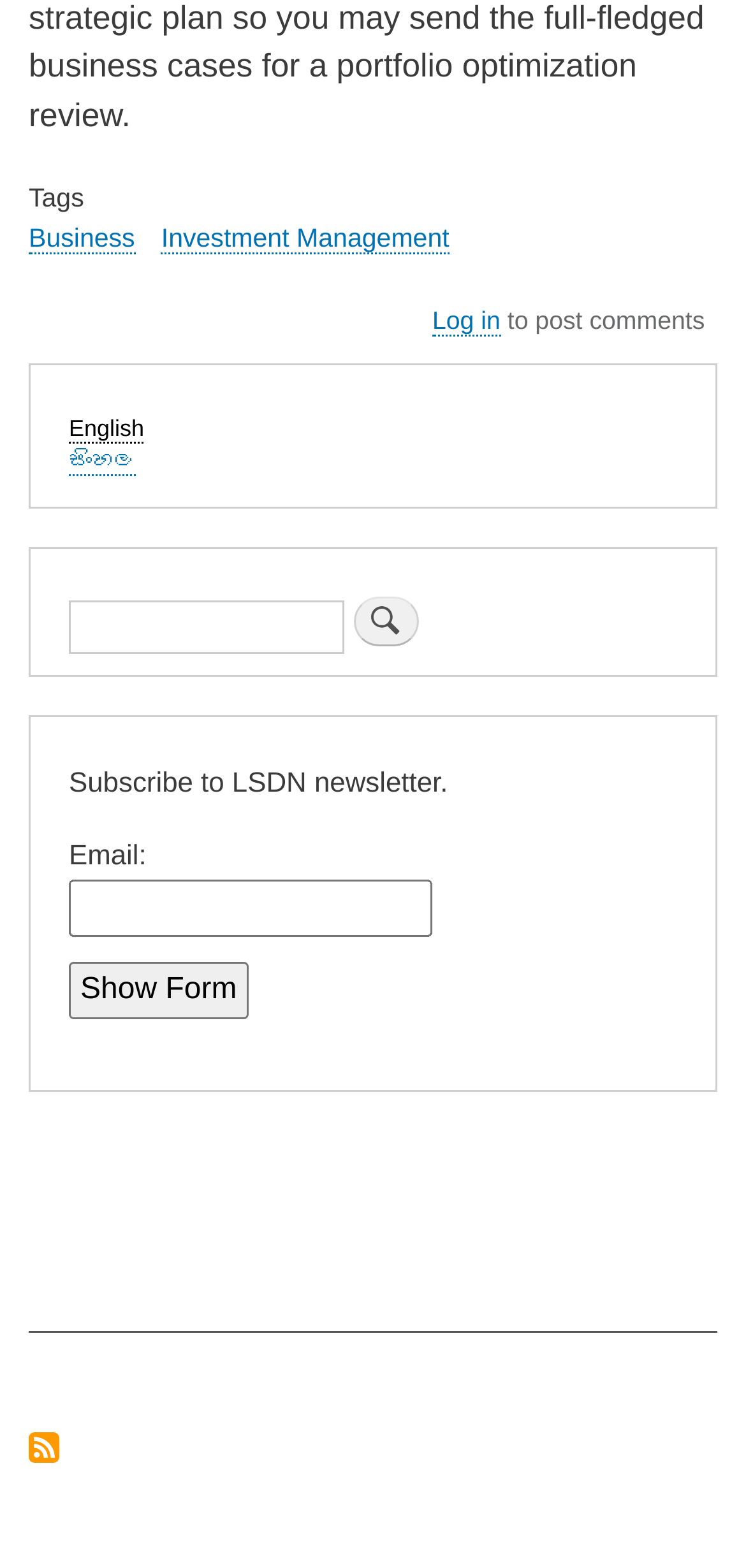Please locate the bounding box coordinates of the element that needs to be clicked to achieve the following instruction: "Click on Business tag". The coordinates should be four float numbers between 0 and 1, i.e., [left, top, right, bottom].

[0.038, 0.143, 0.181, 0.162]